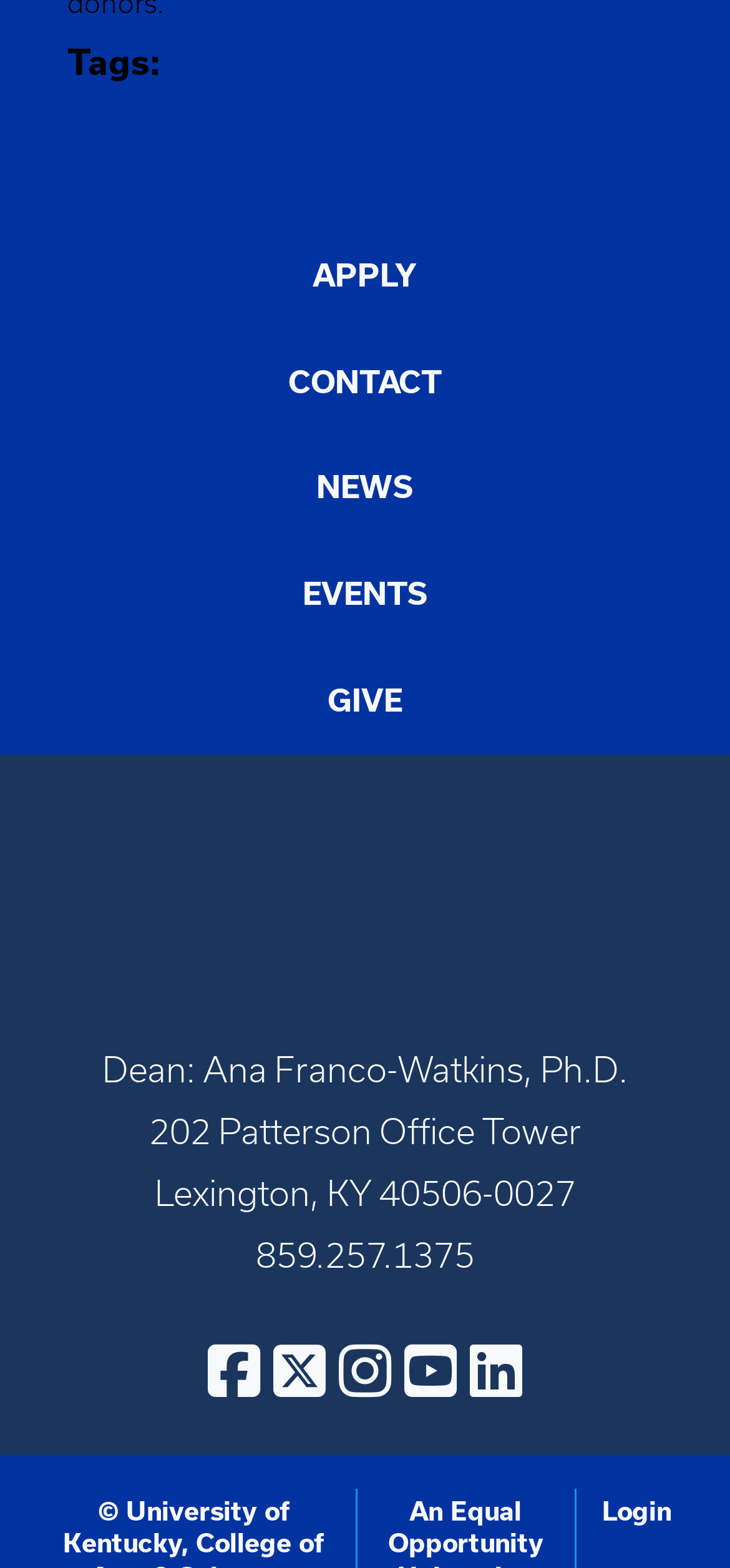Locate the bounding box coordinates of the item that should be clicked to fulfill the instruction: "Call 859.257.1375".

[0.35, 0.787, 0.65, 0.814]